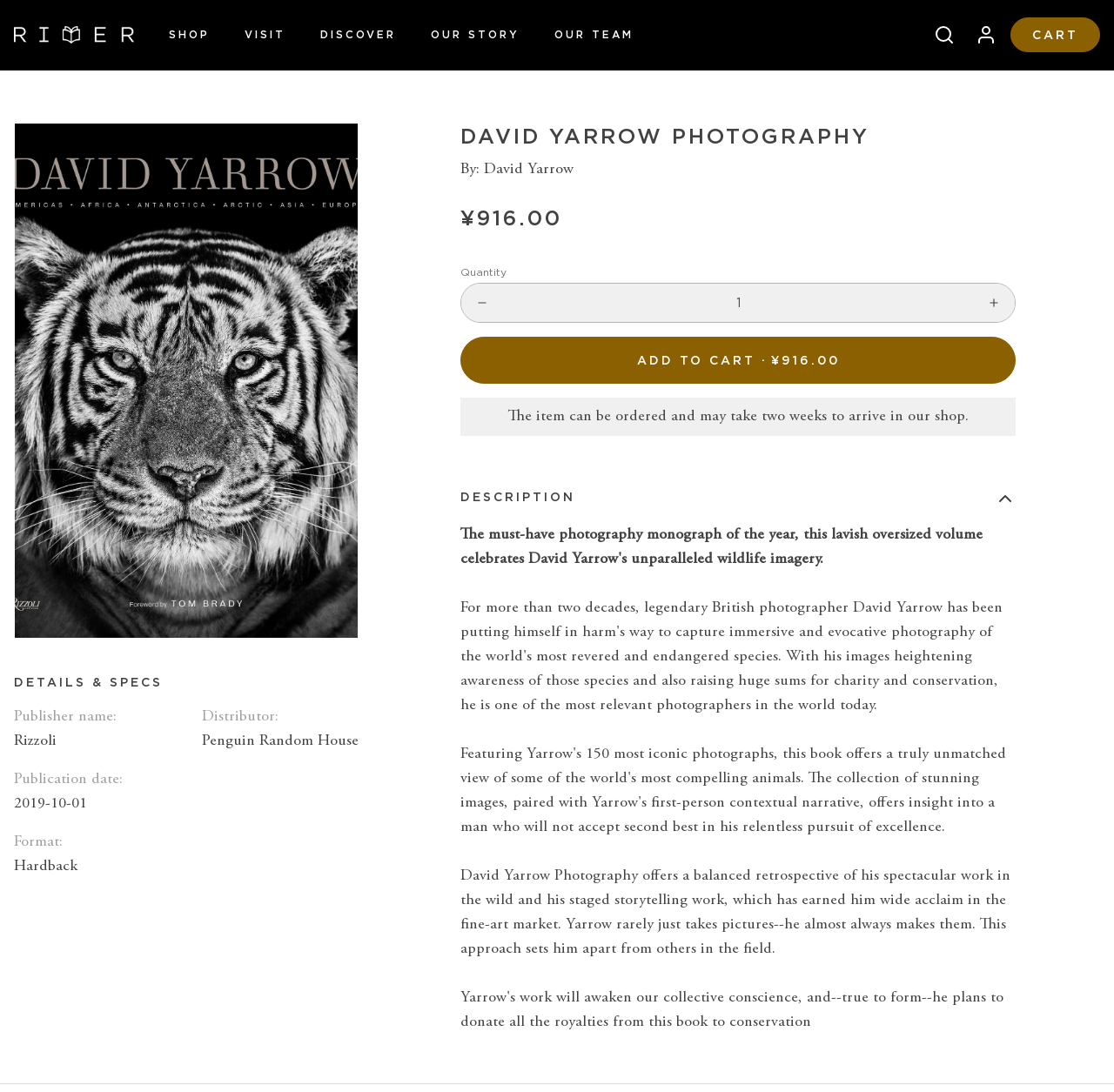Provide a thorough and detailed response to the question by examining the image: 
Who is the author of the book?

I found the answer by looking at the text 'By: David Yarrow' which indicates that David Yarrow is the author of the book.